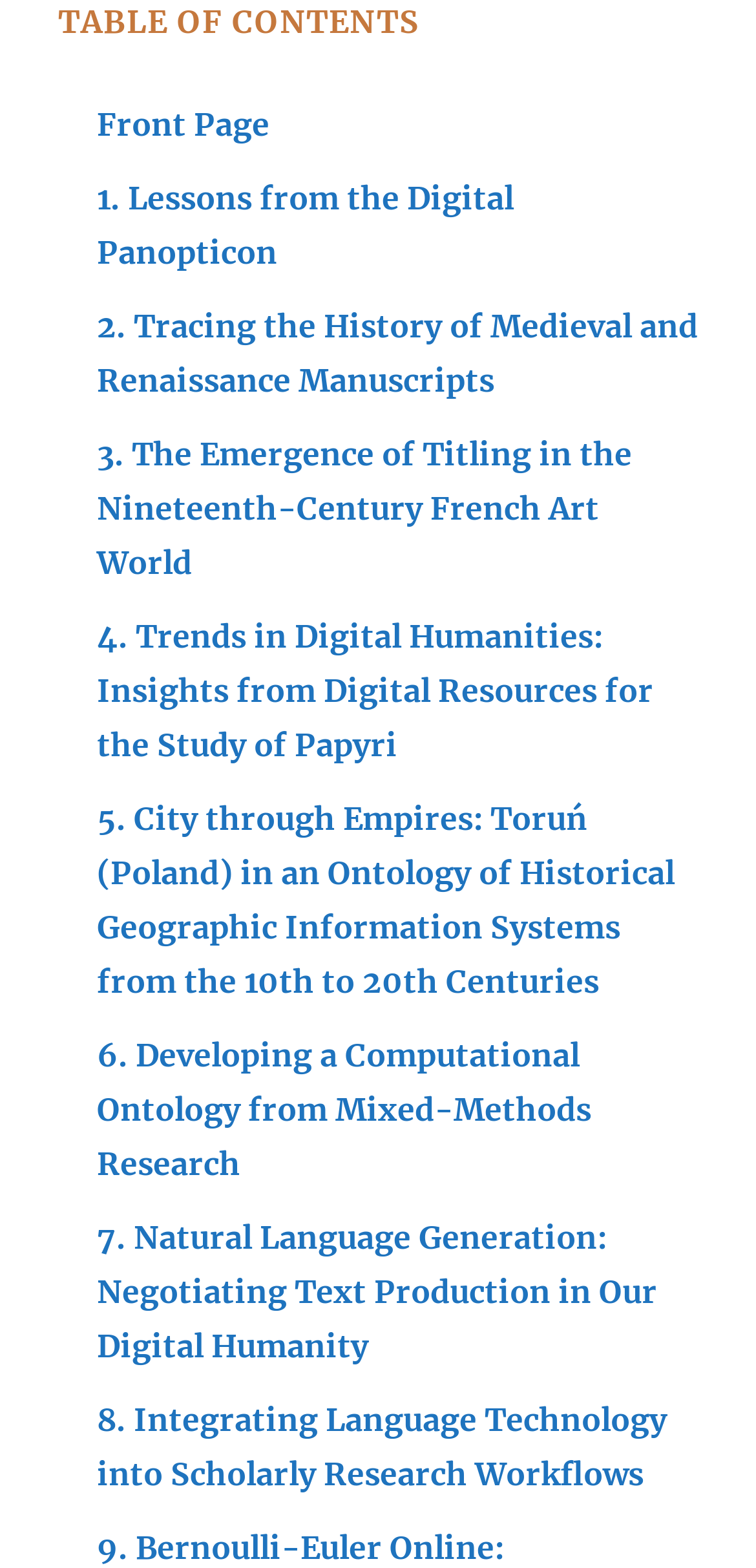Look at the image and answer the question in detail:
What is the vertical position of the fifth link?

The fifth link '5. City through Empires: Toruń (Poland) in an Ontology of Historical Geographic Information Systems from the 10th to 20th Centuries' has a bounding box coordinate of [0.128, 0.509, 0.892, 0.637]. By comparing the y1 and y2 coordinates with other links, I determined that it is located in the middle of the table of contents.